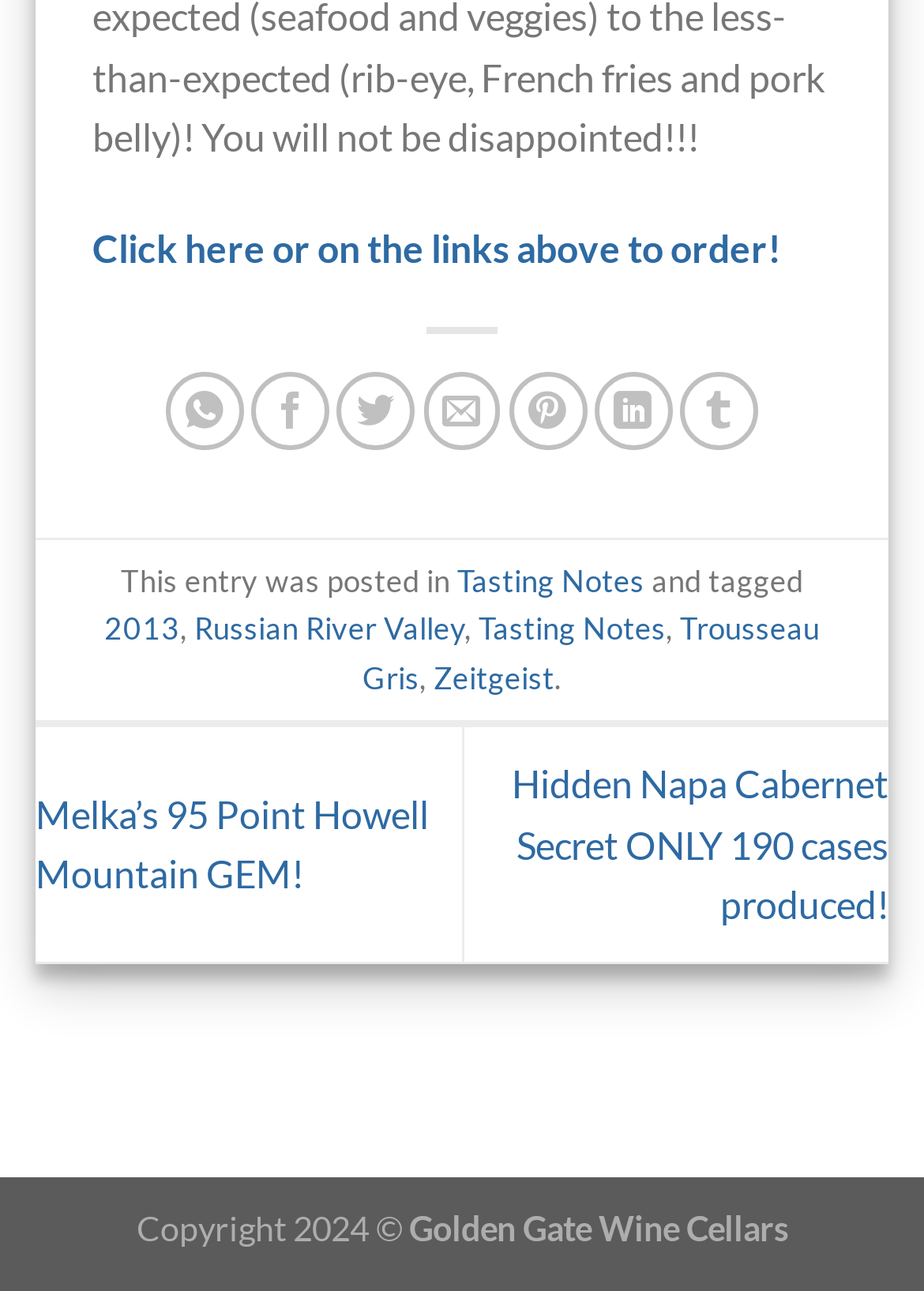Determine the bounding box coordinates for the region that must be clicked to execute the following instruction: "Click the search button".

None